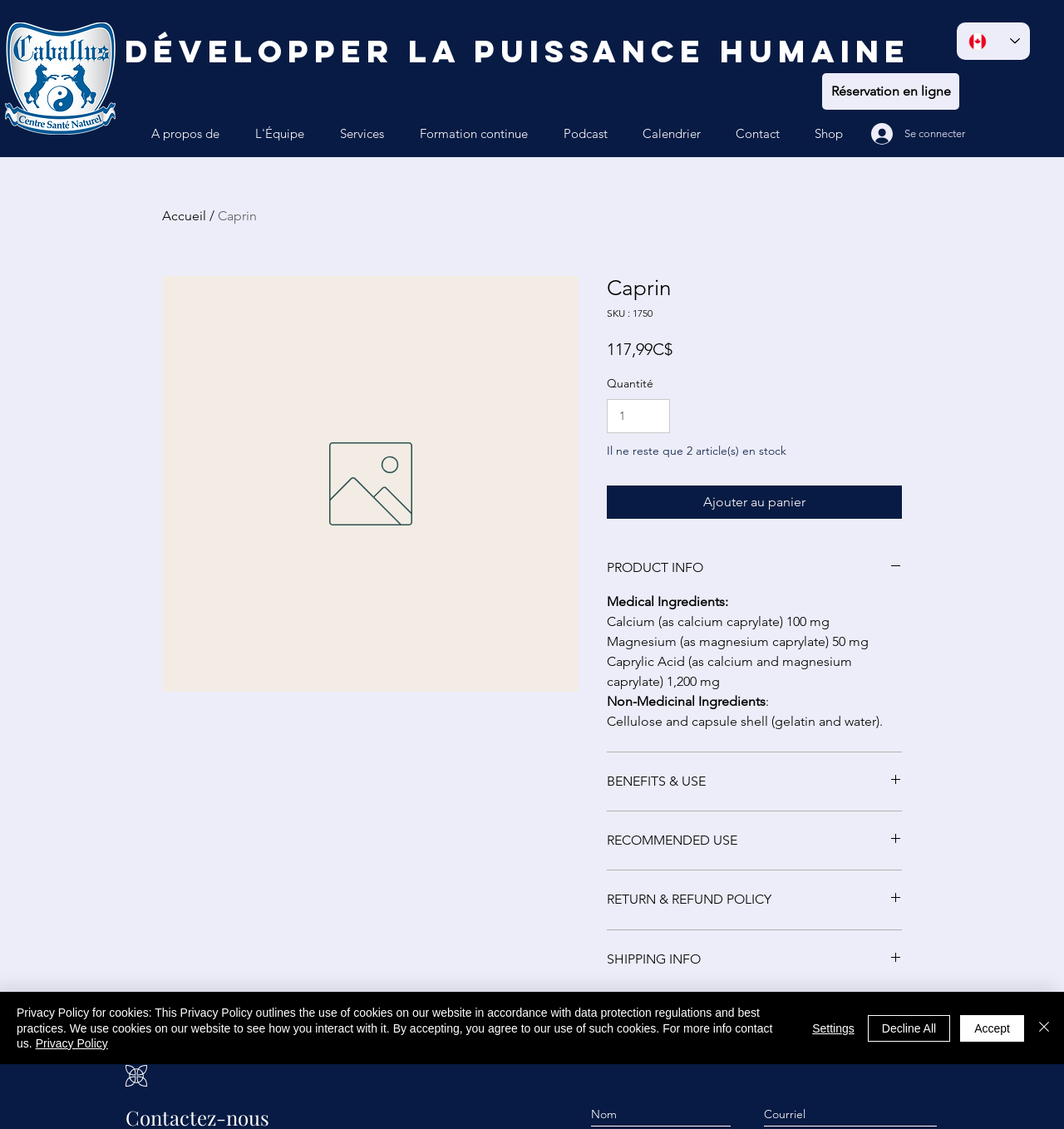What is the name of the product?
Utilize the image to construct a detailed and well-explained answer.

I determined the name of the product by looking at the heading 'Caprin' on the webpage, which is located near the product information.